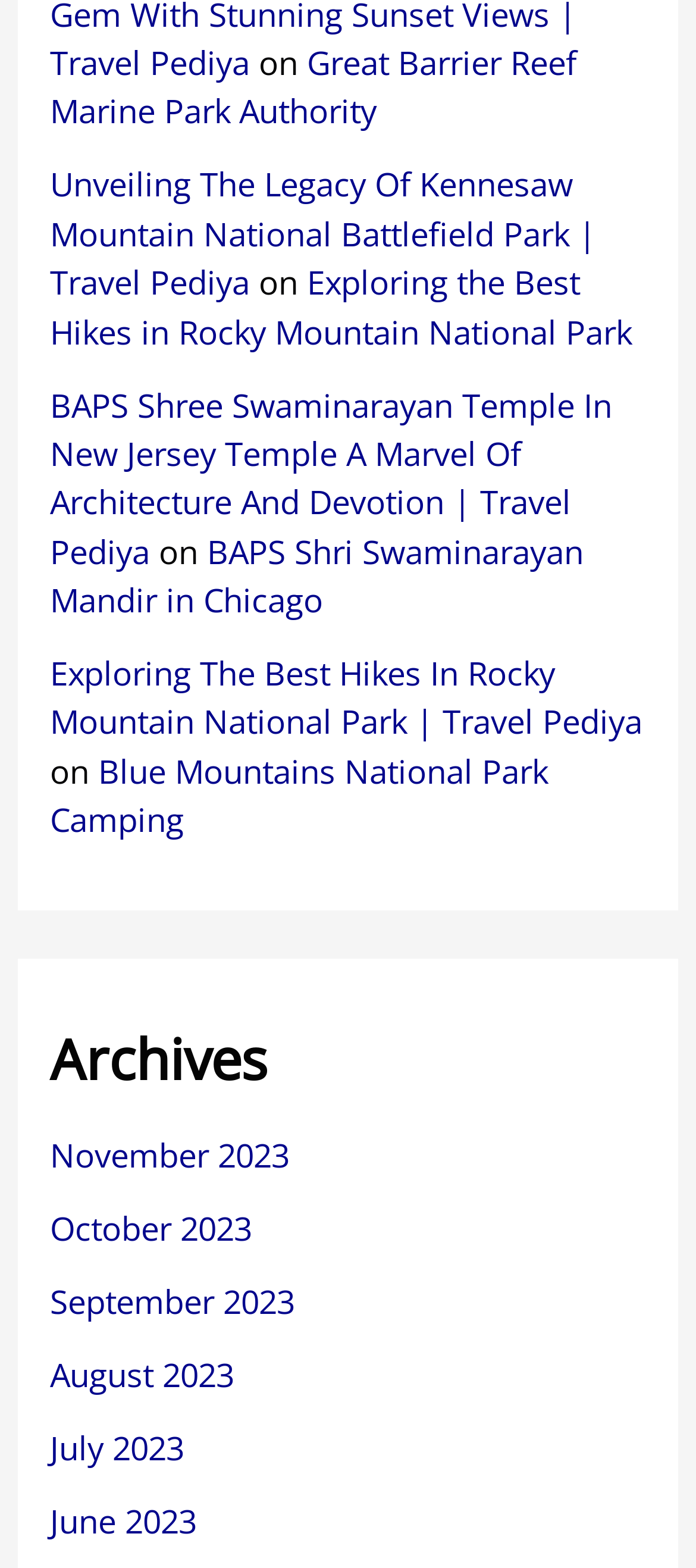Could you highlight the region that needs to be clicked to execute the instruction: "read about Unveiling The Legacy Of Kennesaw Mountain National Battlefield Park"?

[0.072, 0.104, 0.857, 0.194]